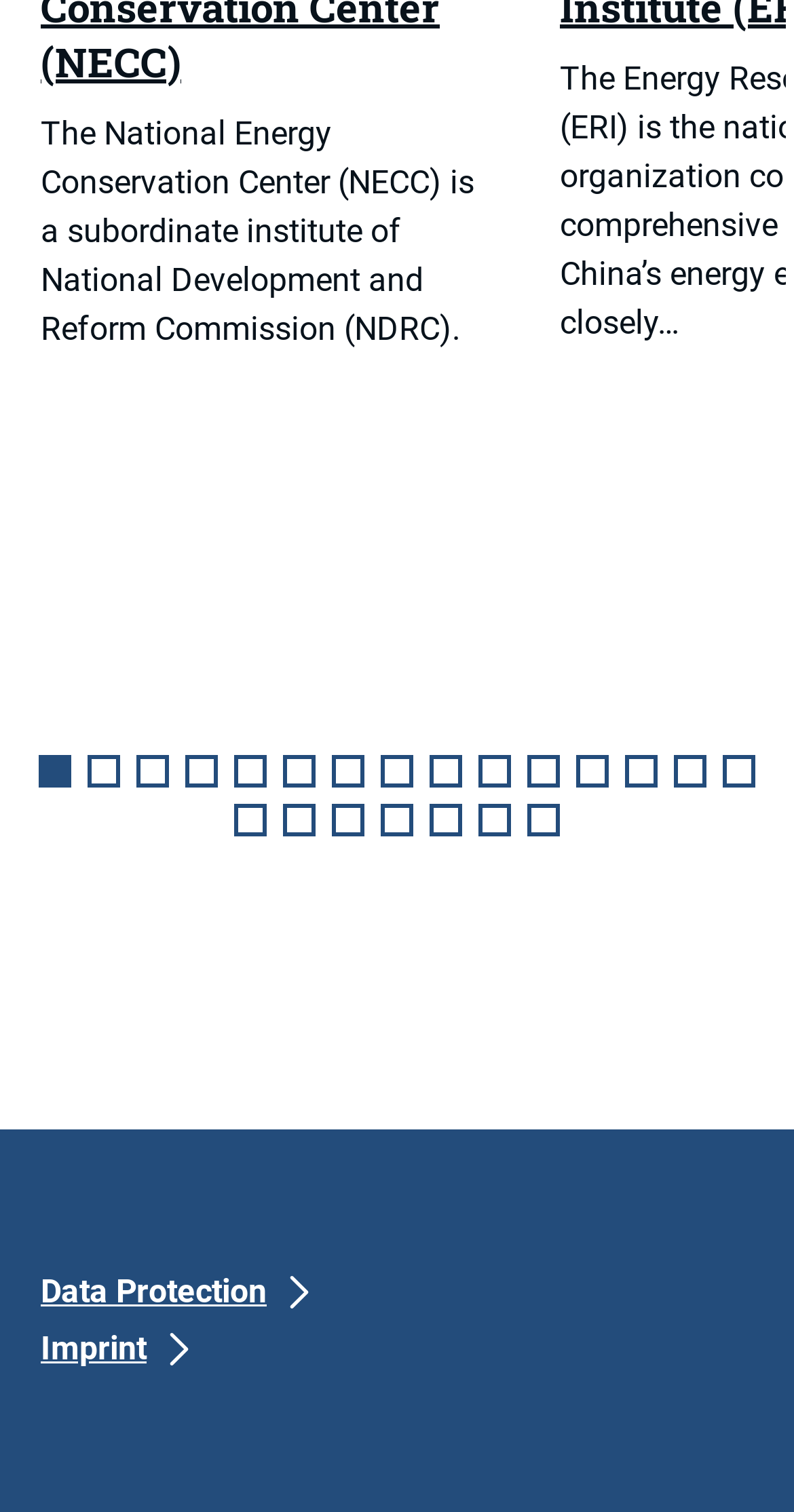How many slides are available?
Provide an in-depth and detailed explanation in response to the question.

The webpage has a series of buttons labeled 'Go to slide 1' to 'Go to slide 22', which suggests that there are 22 slides available.